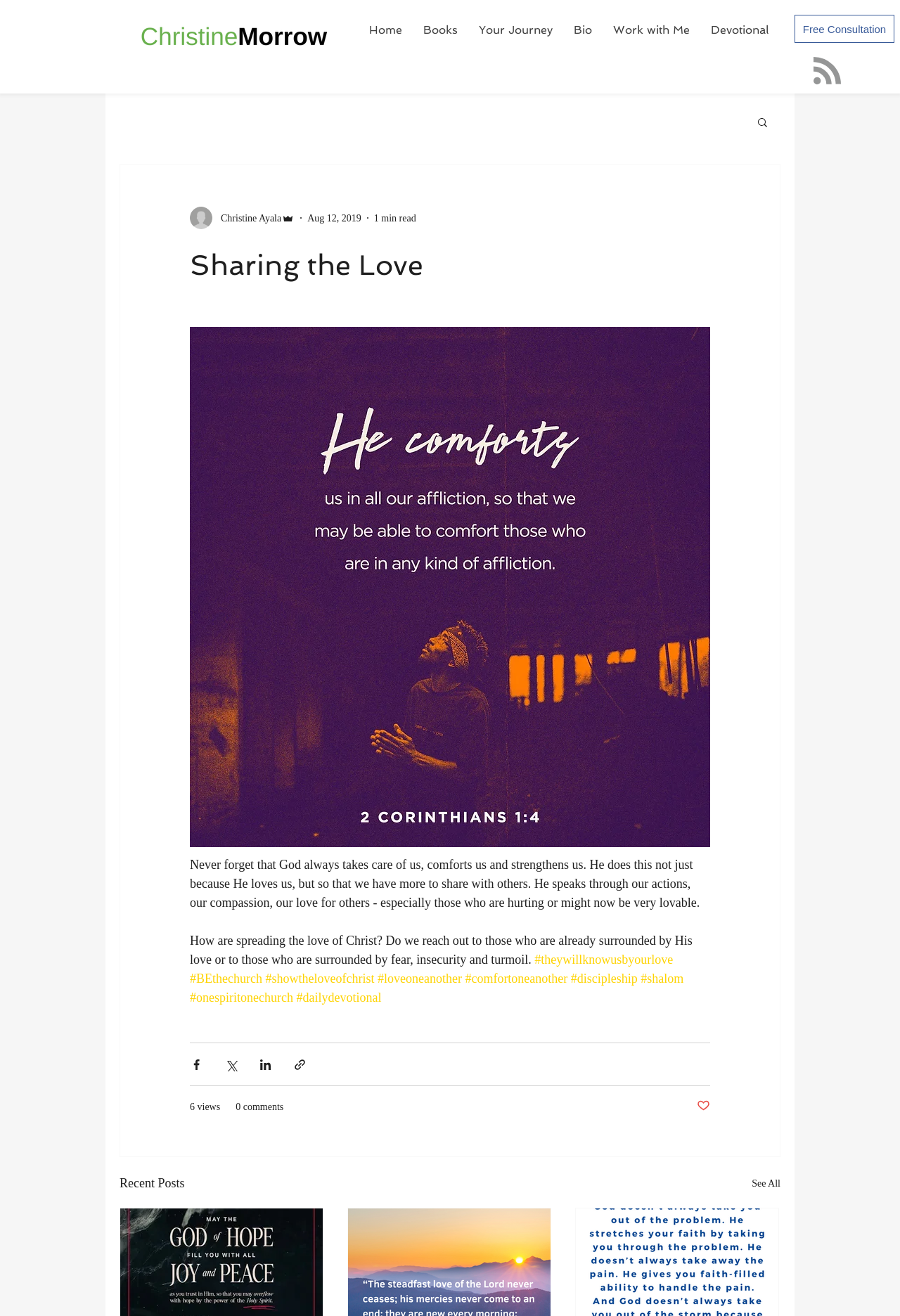Generate a comprehensive caption for the webpage you are viewing.

This webpage is titled "Sharing the Love" and has a navigation menu at the top with links to "Home", "Books", "Your Journey", "Bio", "Work with Me", and "Devotional". Below the navigation menu, there is a logo image on the left and a "Free Consultation" link on the right. 

A search bar is located on the top right corner, accompanied by a search button with a magnifying glass icon. 

The main content of the webpage is an article with a writer's picture on the top left, followed by the writer's name, "Christine Ayala", and their role, "Admin". The article is dated "Aug 12, 2019" and has a "1 min read" label. 

The article's title is "Sharing the Love" and it discusses how God takes care of us, comforts us, and strengthens us so that we can share with others. It also asks how we are spreading the love of Christ and encourages readers to reach out to those who are hurting or surrounded by fear, insecurity, and turmoil.

Below the article, there are several links to hashtags, including "#theywillknowusbyourlove", "#BEthechurch", "#showtheloveofchrist", "#loveoneanother", "#comfortoneanother", "#discipleship", "#shalom", "#onespiritonechurch", and "#dailydevotional".

The webpage also features social media sharing buttons, including Facebook, Twitter, LinkedIn, and a link to share the article. Additionally, there is a display of the number of views and comments on the article.

At the bottom of the webpage, there is a section titled "Recent Posts" with a "See All" link.